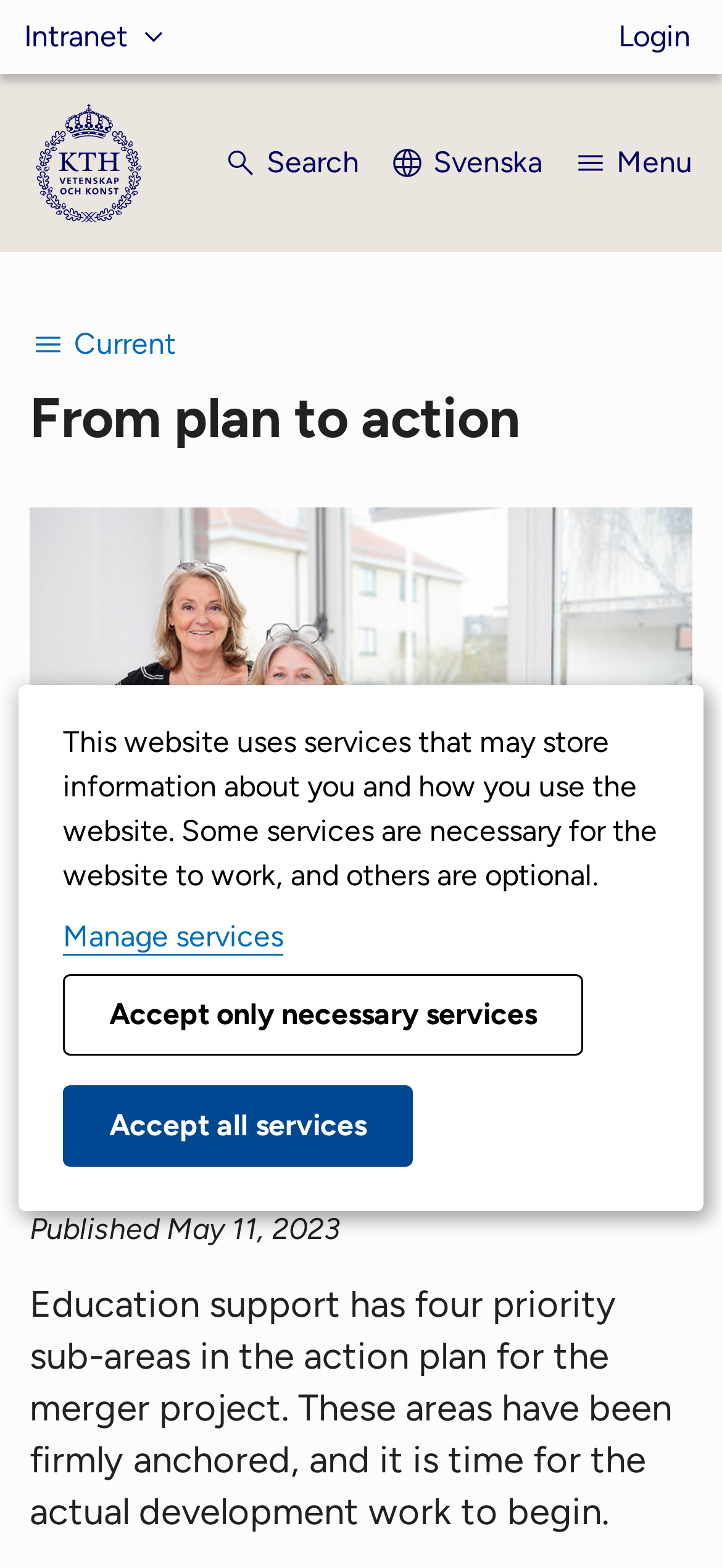Refer to the screenshot and give an in-depth answer to this question: When was the article published?

I found the text 'Published May 11, 2023' at the bottom of the main article, which indicates the publication date.